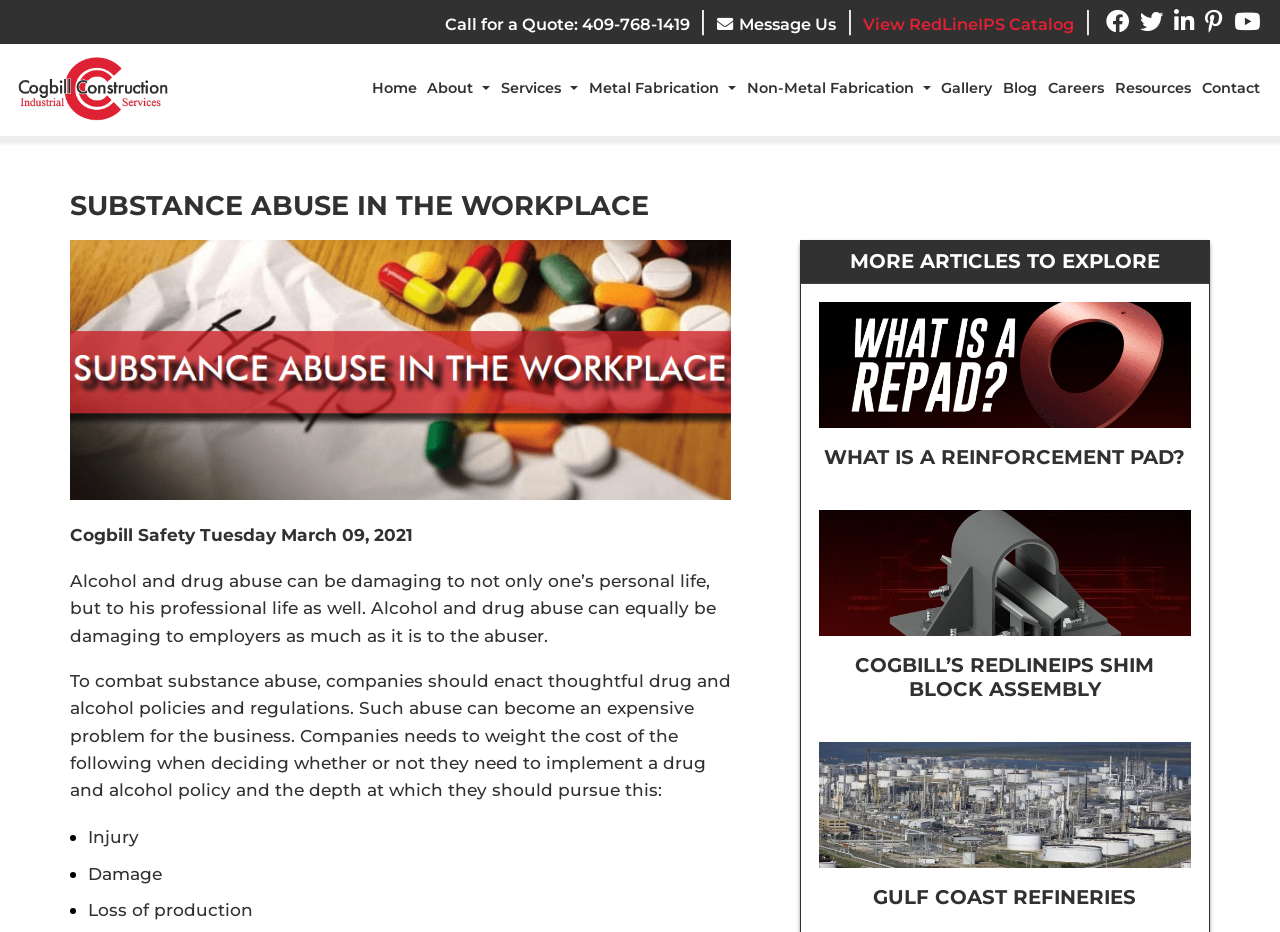What is the topic of the main article?
Please answer the question with a single word or phrase, referencing the image.

Substance Abuse in the Workplace